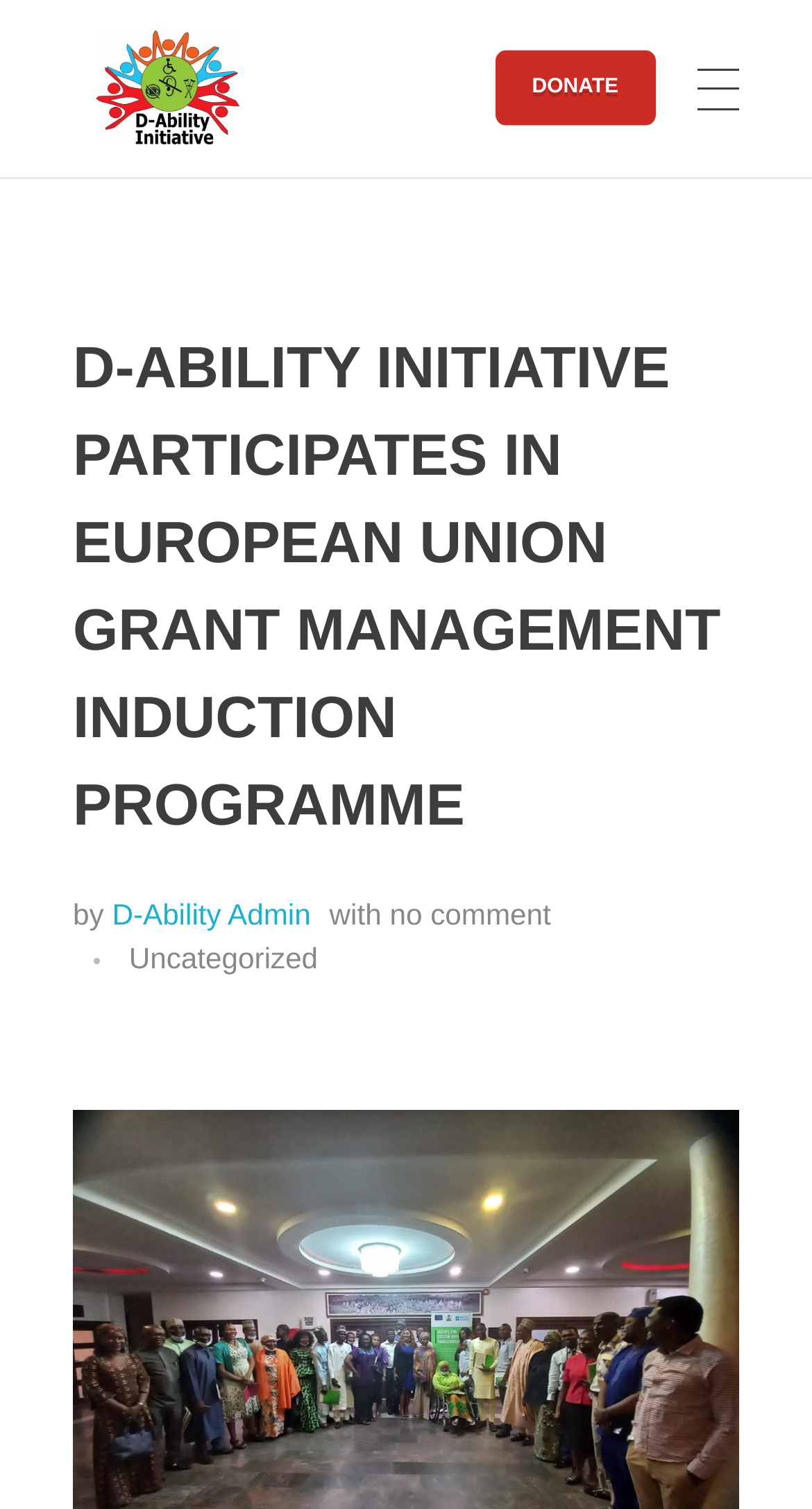Give a short answer using one word or phrase for the question:
Is there a call-to-action for donation?

Yes